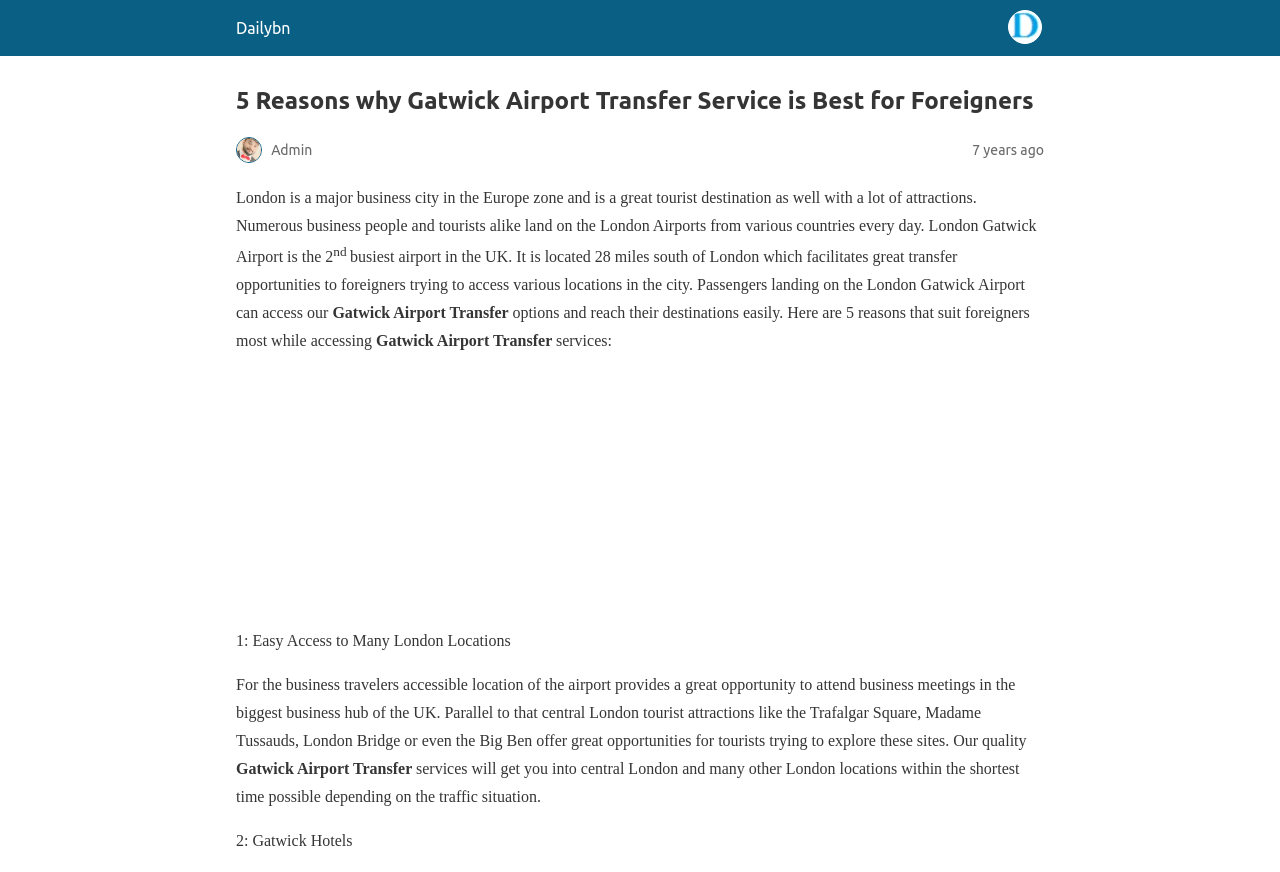What is the benefit of Gatwick Airport Transfer for business travelers?
Give a single word or phrase answer based on the content of the image.

Easy access to business meetings